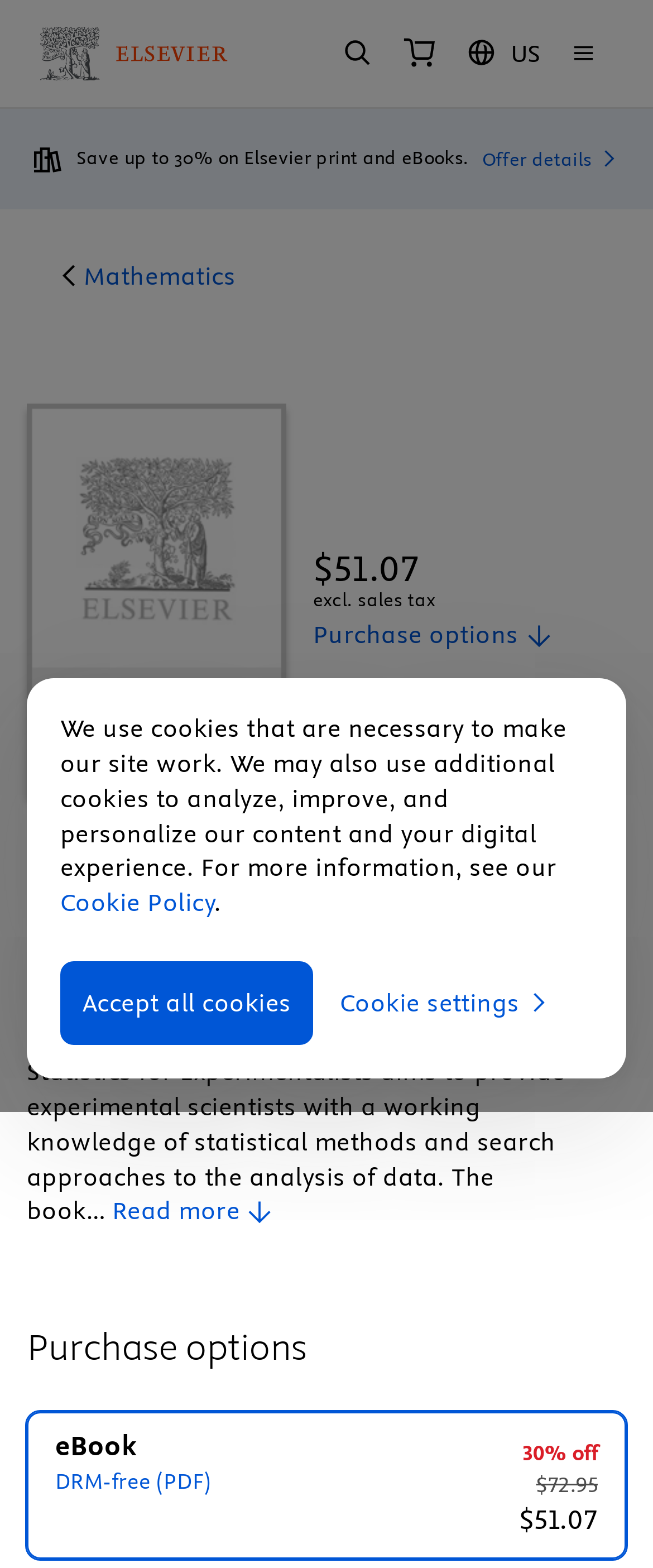Write an extensive caption that covers every aspect of the webpage.

This webpage is about the book "Statistics for Experimentalists - 1st Edition" on the Elsevier Shop website. At the top, there is a notification about cookies, with a link to the "Cookie Policy" and buttons to "Accept all cookies" or adjust "Cookie settings". 

On the top left, there is the Elsevier logo, which is also a link to the Elsevier website. Next to it, there is a search button with a magnifying glass icon. On the top right, there are links to the "Shopping Cart" and a button to change the country/region, which is currently set to the United States with USD as the currency.

Below the top navigation, there is a promotional message saying "Save up to 30% on Elsevier print and eBooks" with a button to view "Offer details". 

The main content of the page is about the book "Statistics for Experimentalists". There is a breadcrumb navigation showing the path from "Home" to "Books" to "Mathematics" to the current book. The book title is displayed prominently, followed by the edition information "1st Edition - January 1, 1969". 

The author's name, "B. E. Cooper", is listed, along with the language "English". The eBook ISBN is also provided. There is a brief summary of the book, which can be expanded by clicking the "Read more" link. 

On the right side, there is an image of the book cover. Below the summary, the price of the eBook is displayed as "$51.07", excluding sales tax. There is a link to view "Purchase options", which includes a DRM-free PDF option.